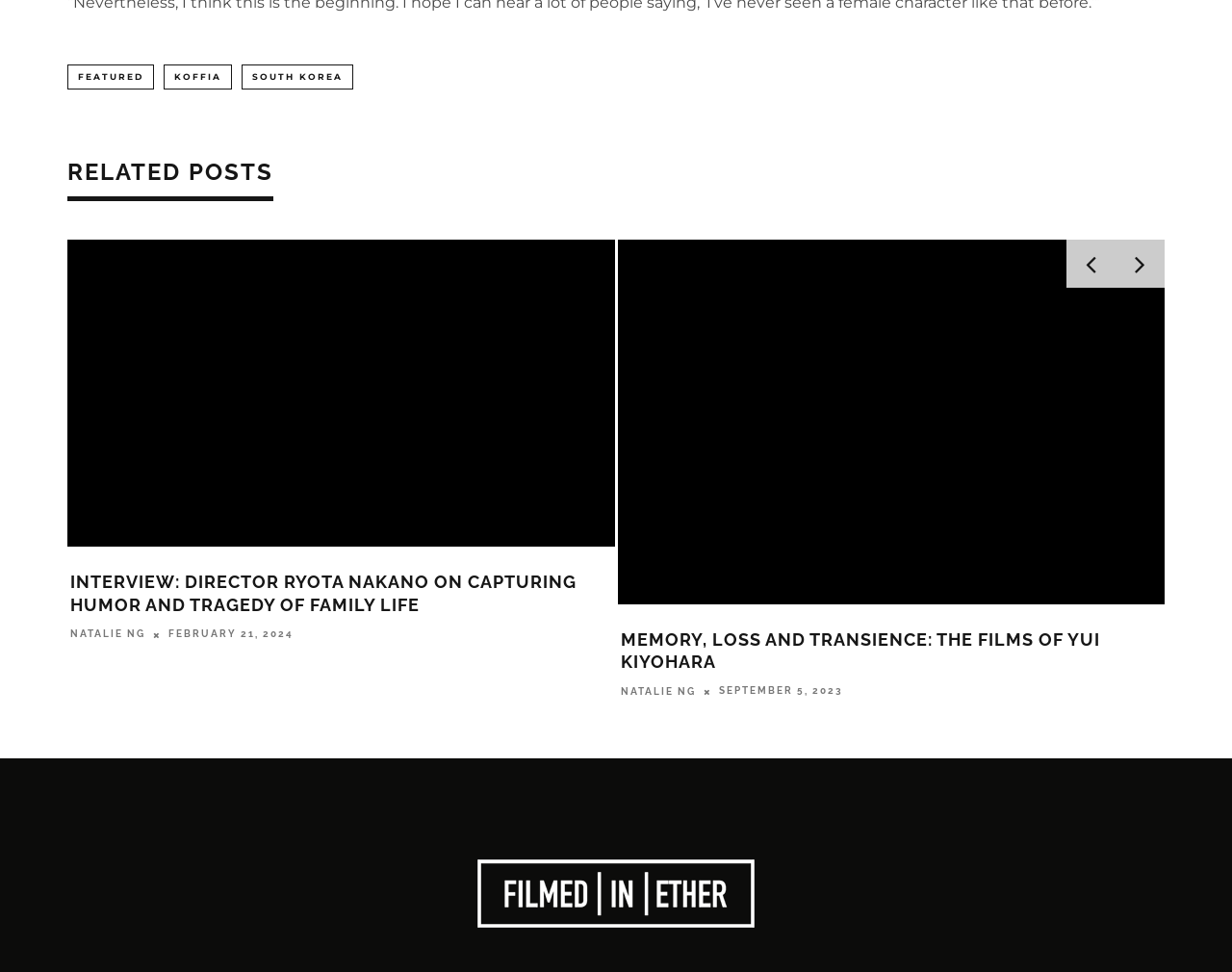What is the date of the second article?
Please answer the question with as much detail and depth as you can.

I examined the article section and found the second article with the heading 'TAIWAN FILM FESTIVAL IN AUSTRALIA: ARVIN CHEN ON MAMA BOY AND TAIWANESE CINEMA'. Next to the heading, I found the date 'JULY 30, 2023'.